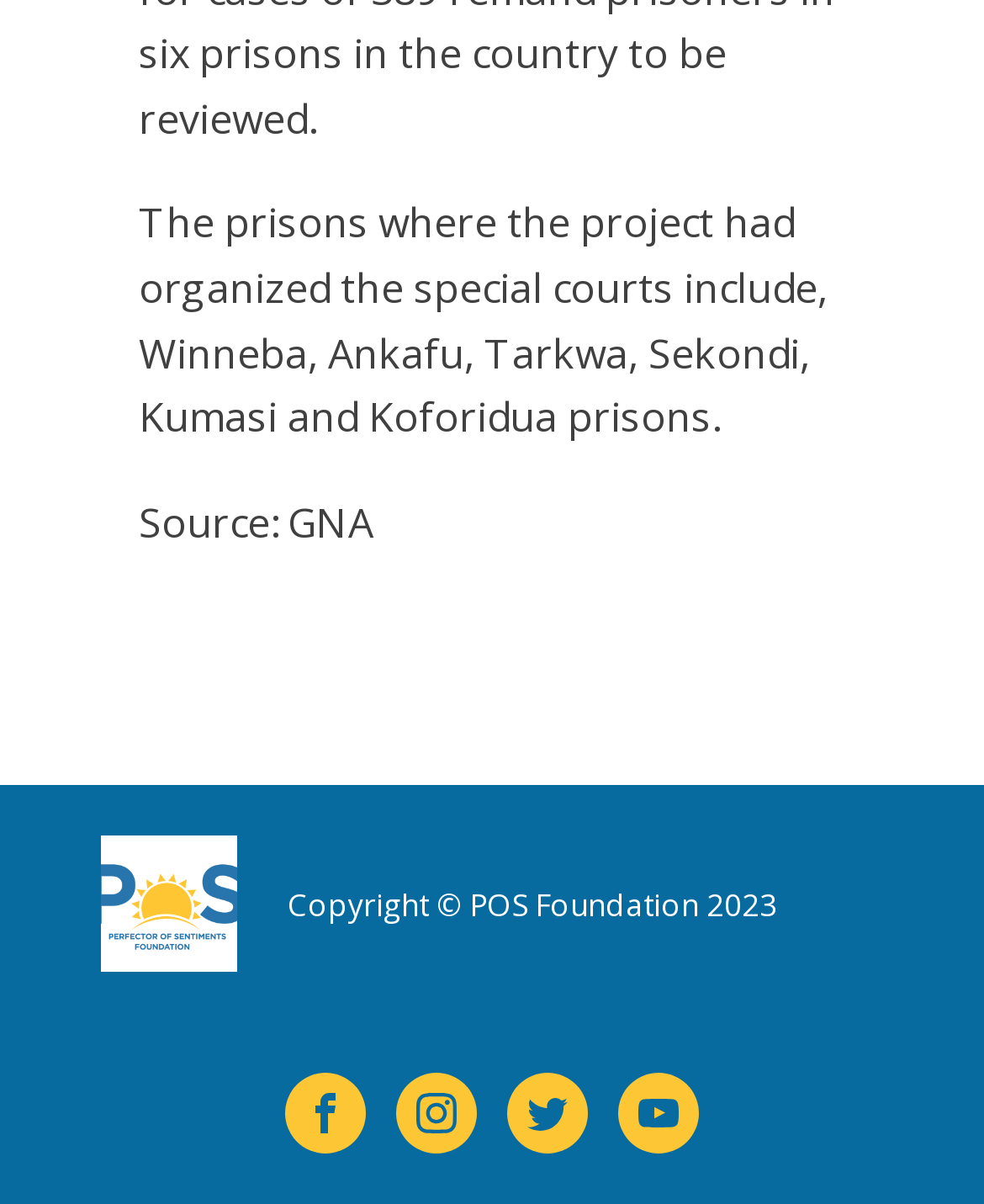Find the coordinates for the bounding box of the element with this description: "Visit our YouTube channel".

[0.628, 0.892, 0.71, 0.959]